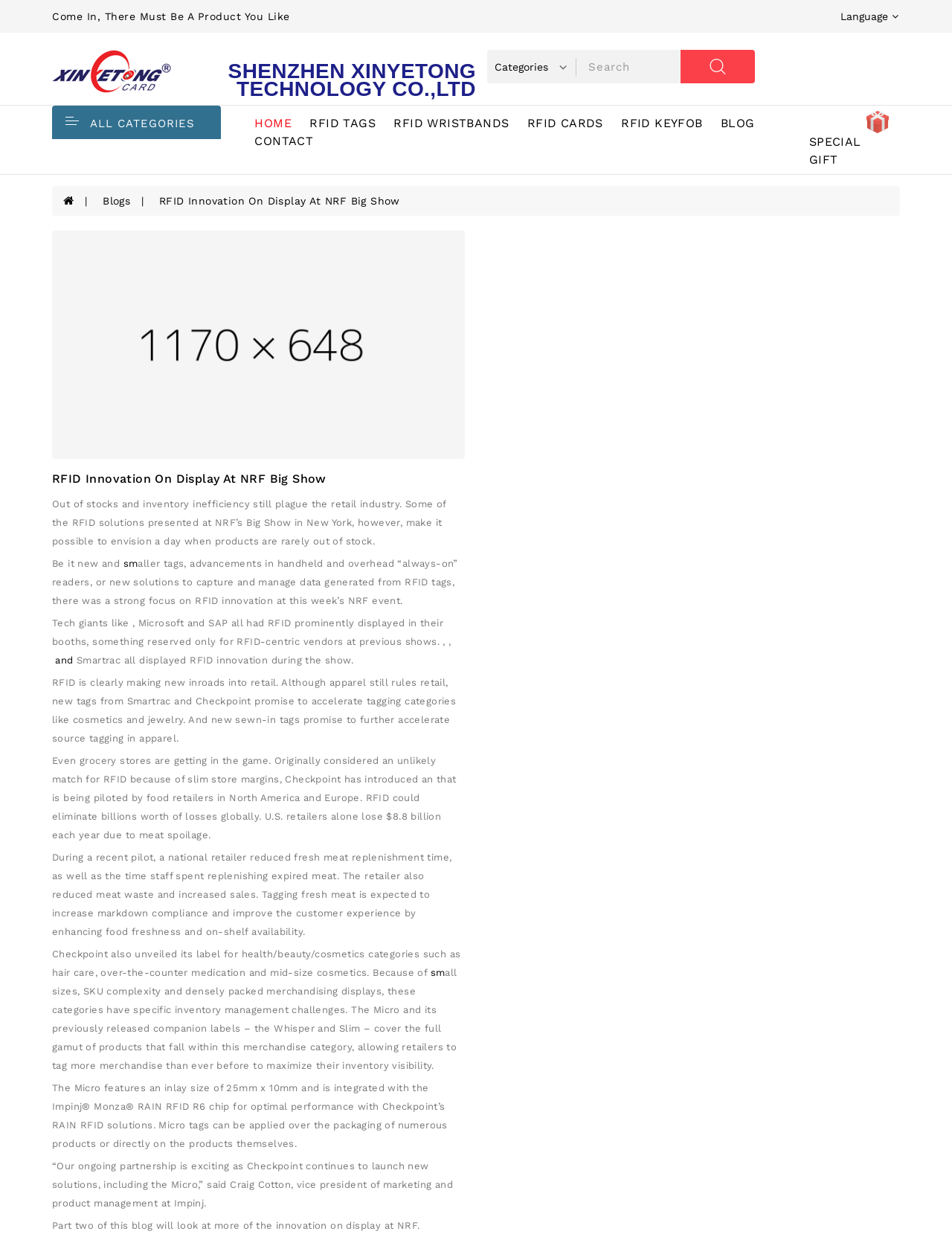Identify the bounding box coordinates for the UI element that matches this description: "RFID Tags".

[0.325, 0.094, 0.395, 0.105]